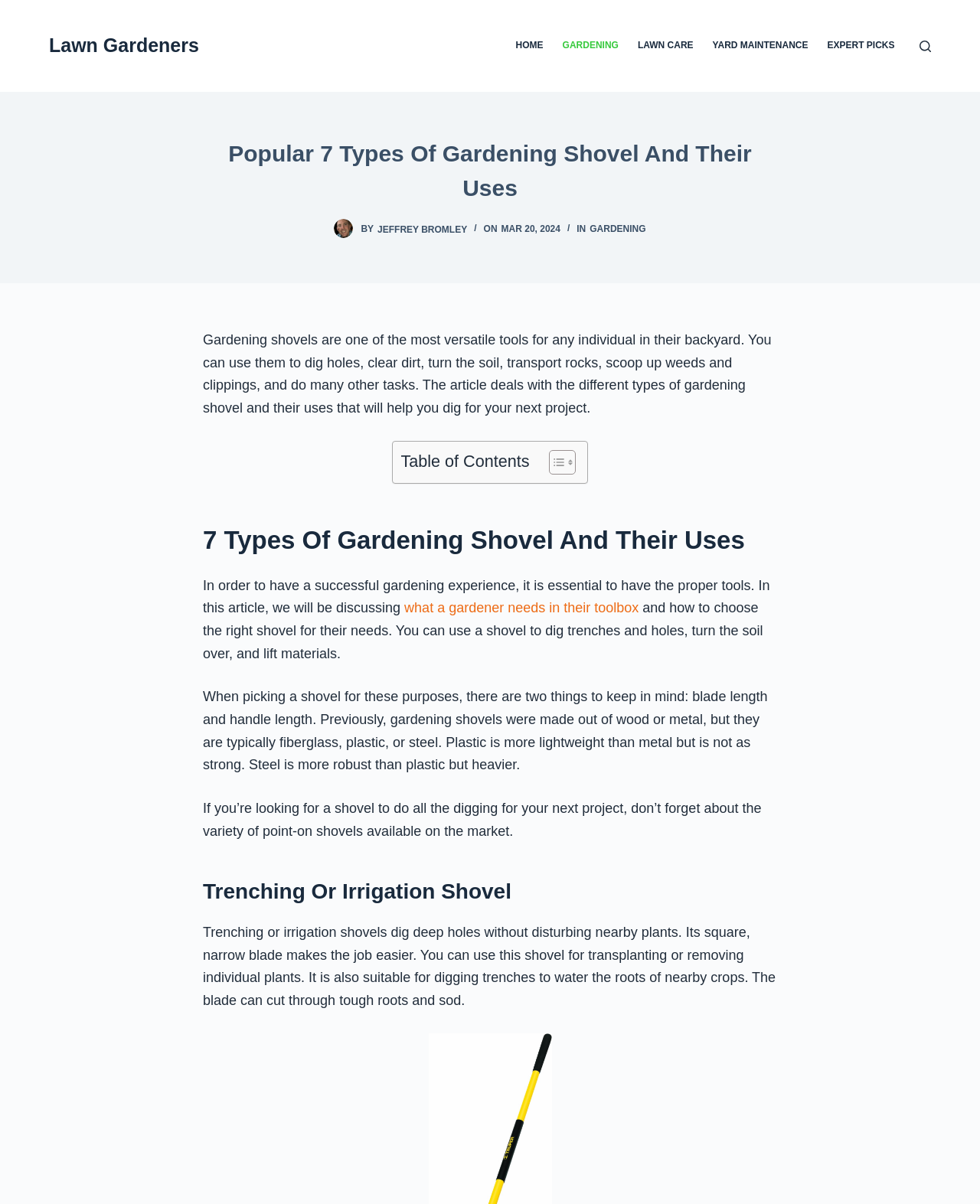What is the date of the article?
Use the image to give a comprehensive and detailed response to the question.

The date of the article can be found by looking at the header section of the webpage, where it says 'MAR 20, 2024'.